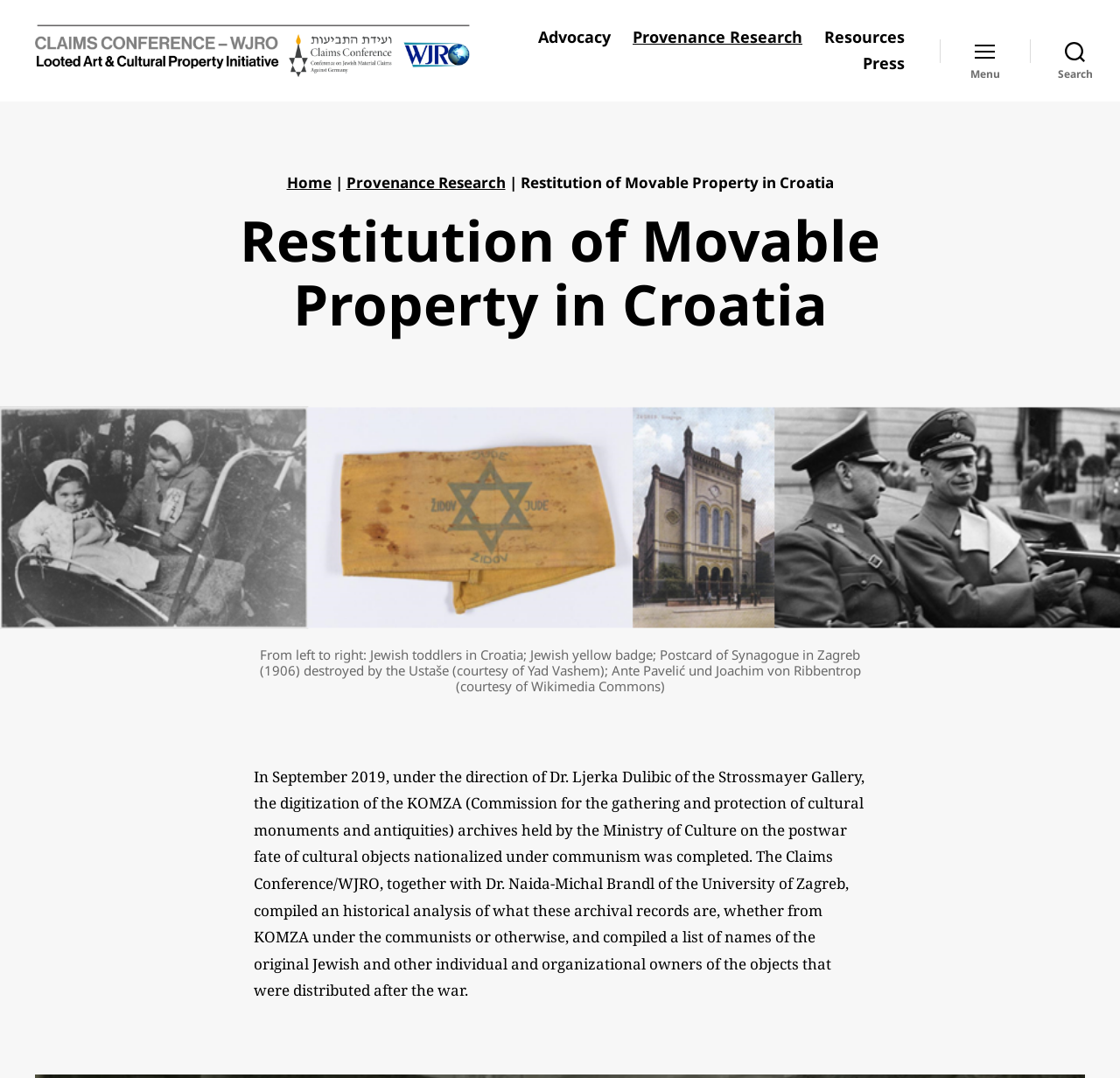Identify the coordinates of the bounding box for the element that must be clicked to accomplish the instruction: "Open the 'WHY CHOOSE US' page".

None